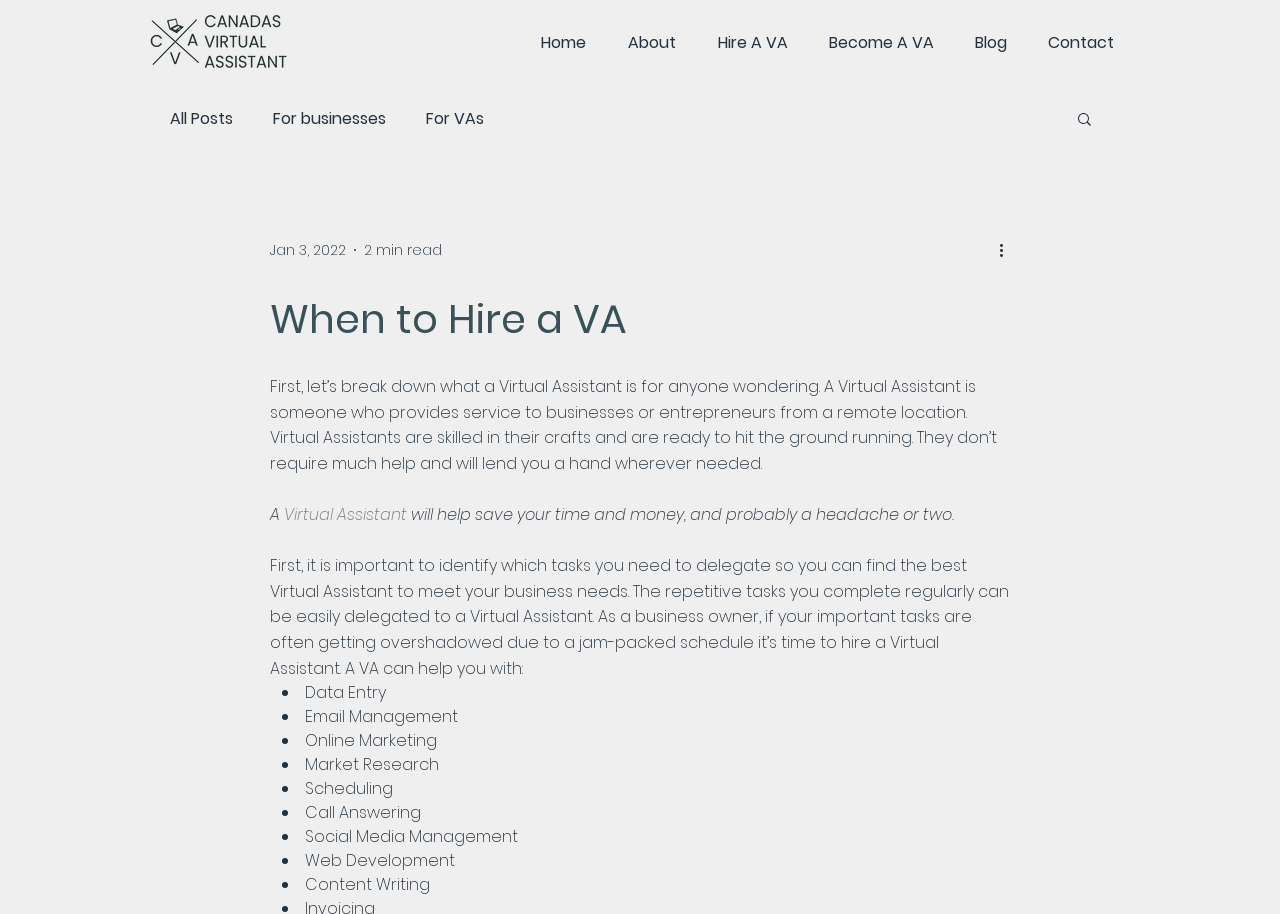Determine the bounding box for the UI element described here: "Hire A VA".

[0.54, 0.033, 0.627, 0.061]